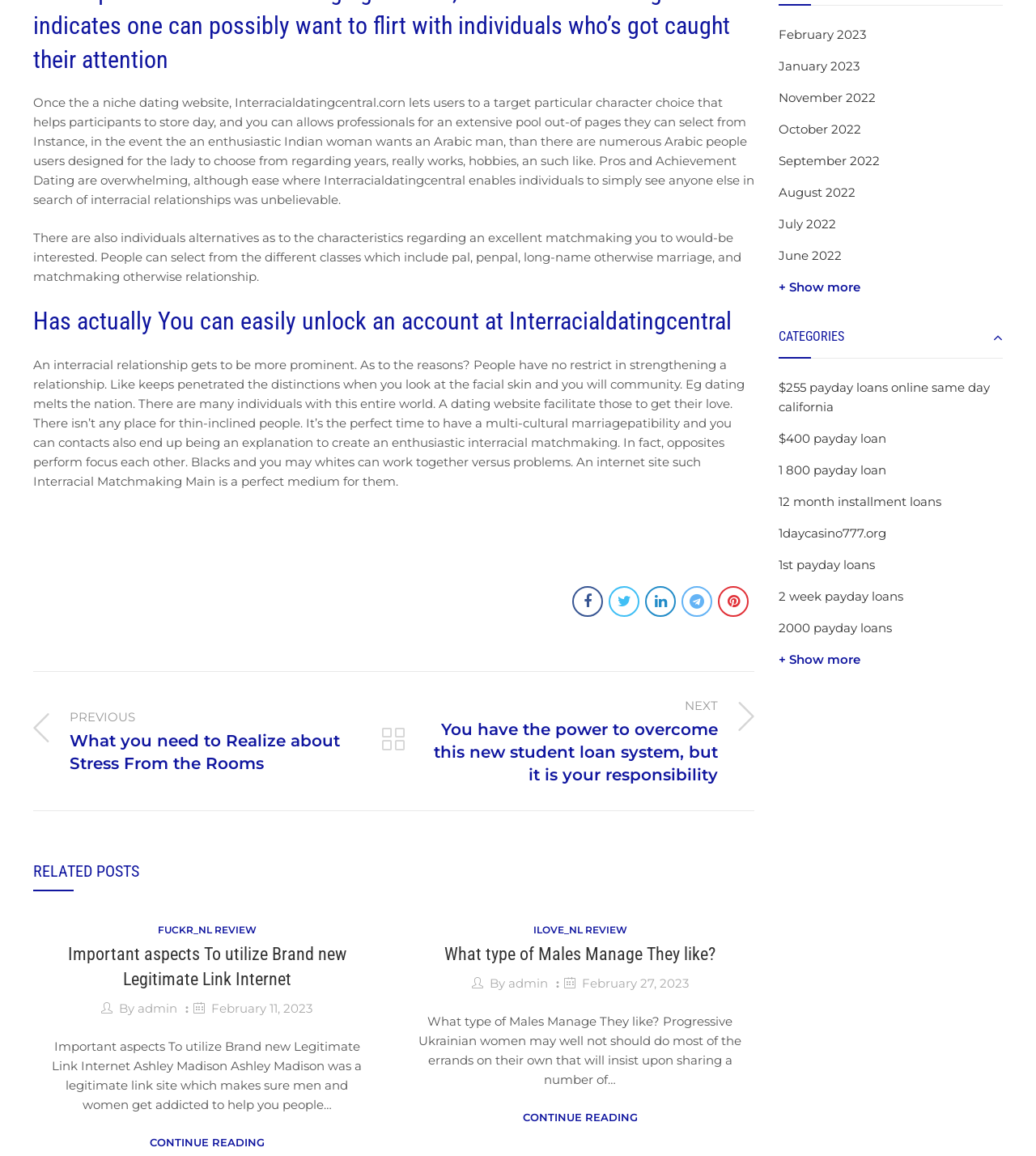Determine the bounding box coordinates of the target area to click to execute the following instruction: "Click on the 'FUCKR_NL REVIEW' link."

[0.152, 0.799, 0.248, 0.81]